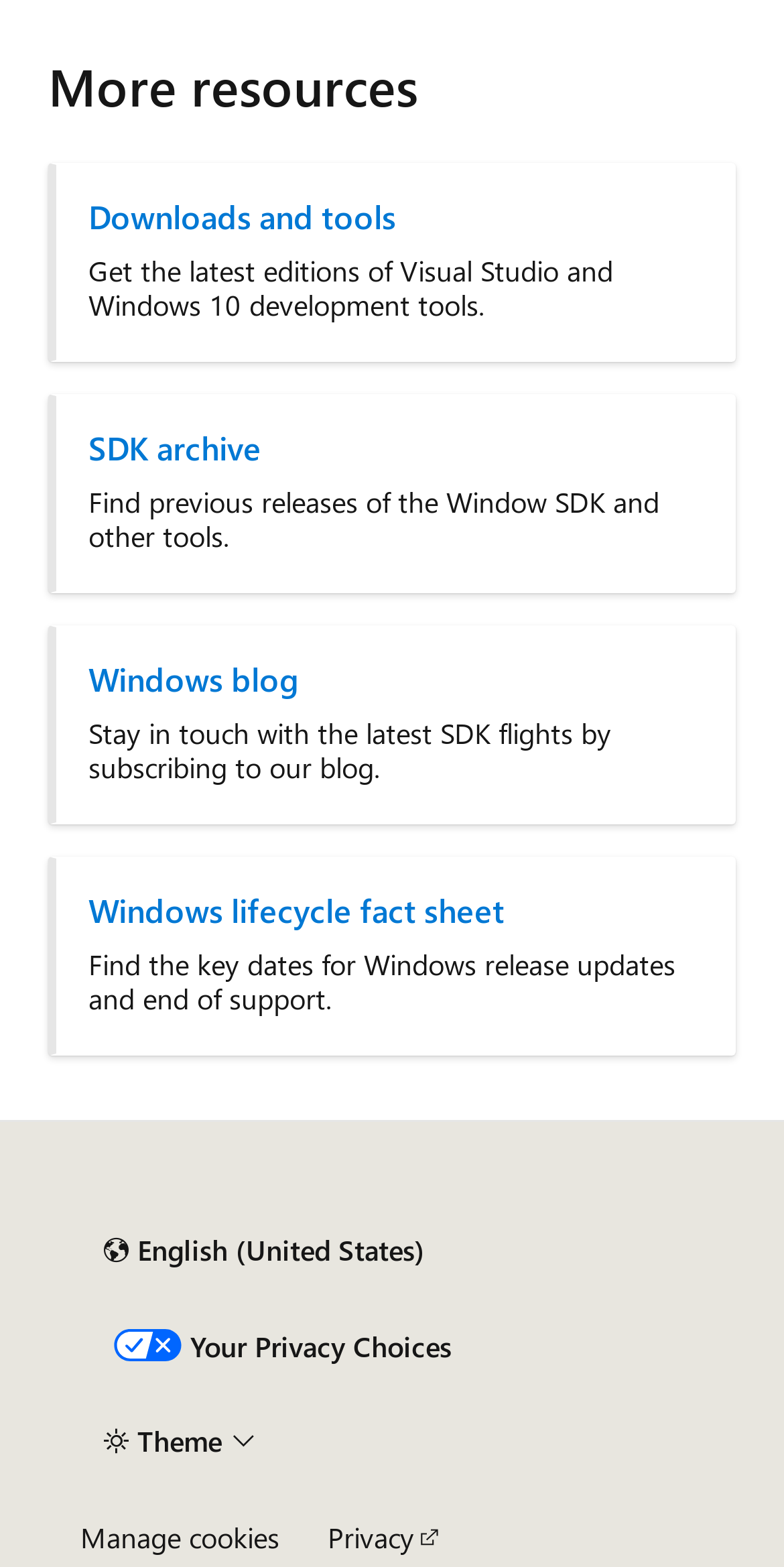Answer the following query with a single word or phrase:
How many links are present in the first article?

2